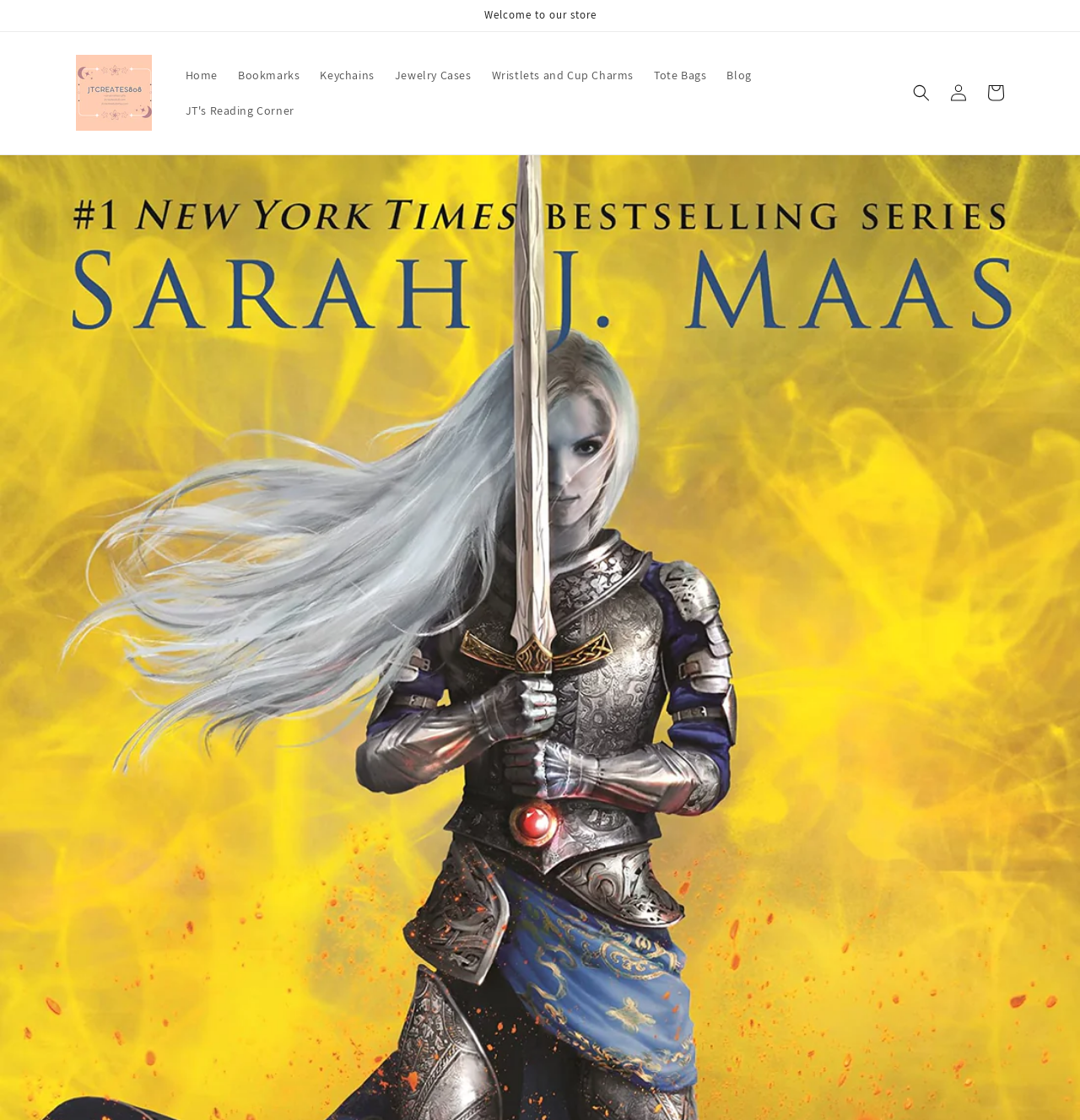Offer an extensive depiction of the webpage and its key elements.

This webpage appears to be a blog or online store, specifically focused on a read-along event for the "Throne of Glass" series. At the top of the page, there is an announcement section with a brief welcome message. Below this, there is a horizontal navigation menu with links to various sections of the website, including "Home", "Bookmarks", "Keychains", "Jewelry Cases", "Wristlets and Cup Charms", "Tote Bags", "Blog", and "JT's Reading Corner". 

To the left of the navigation menu, there is a logo or icon for "JTcreates808", which is also a clickable link. Above the navigation menu, there is a small image associated with "JTcreates808". 

On the top right side of the page, there are three links: "Search", "Log in", and "Cart". The "Search" link is a button that, when clicked, will open a dialog box. 

The overall layout of the page suggests that it is a personal blog or online store focused on the "Throne of Glass" series, with various sections and features for readers to engage with.